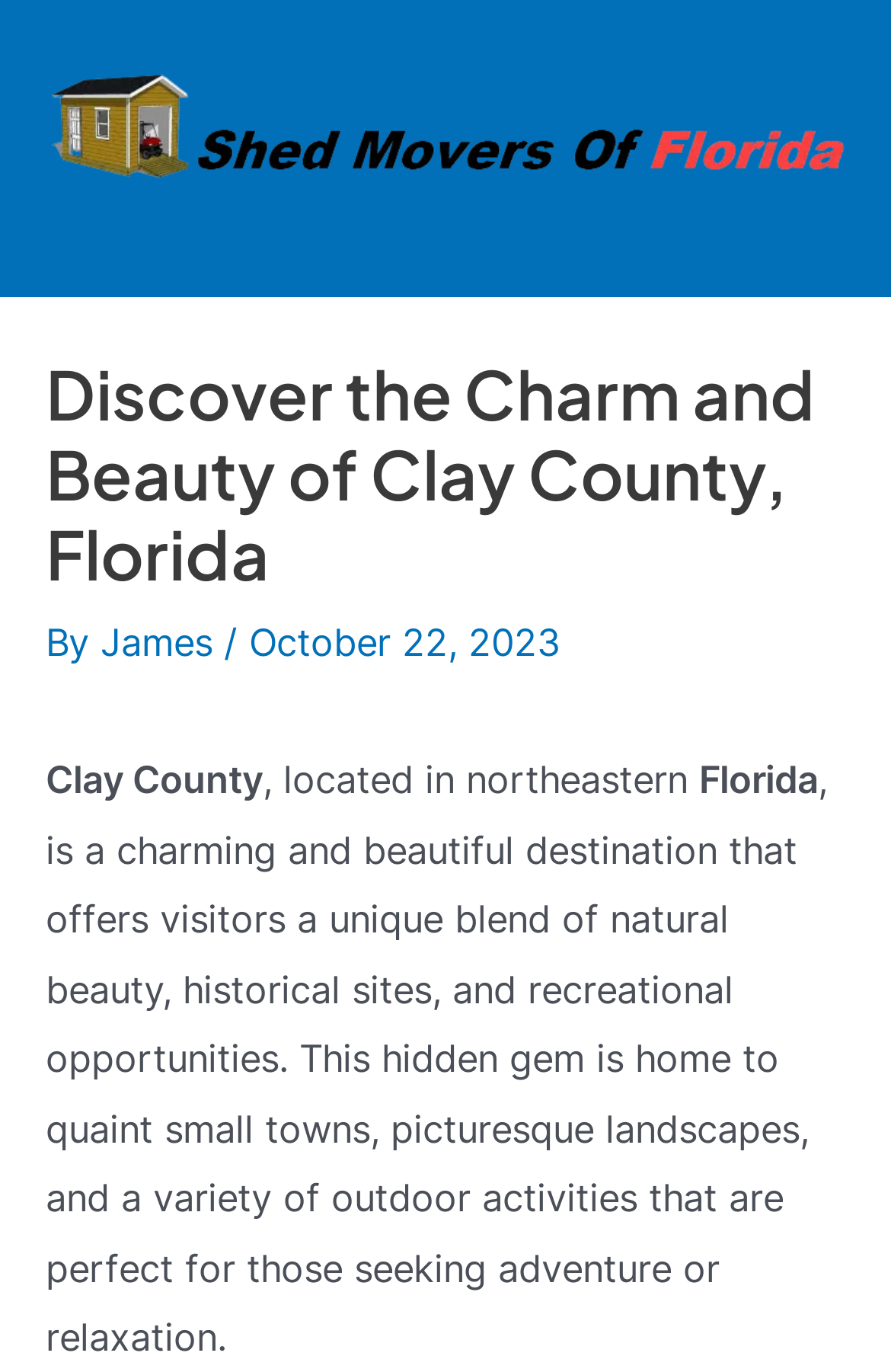From the given element description: "James", find the bounding box for the UI element. Provide the coordinates as four float numbers between 0 and 1, in the order [left, top, right, bottom].

[0.113, 0.451, 0.251, 0.484]